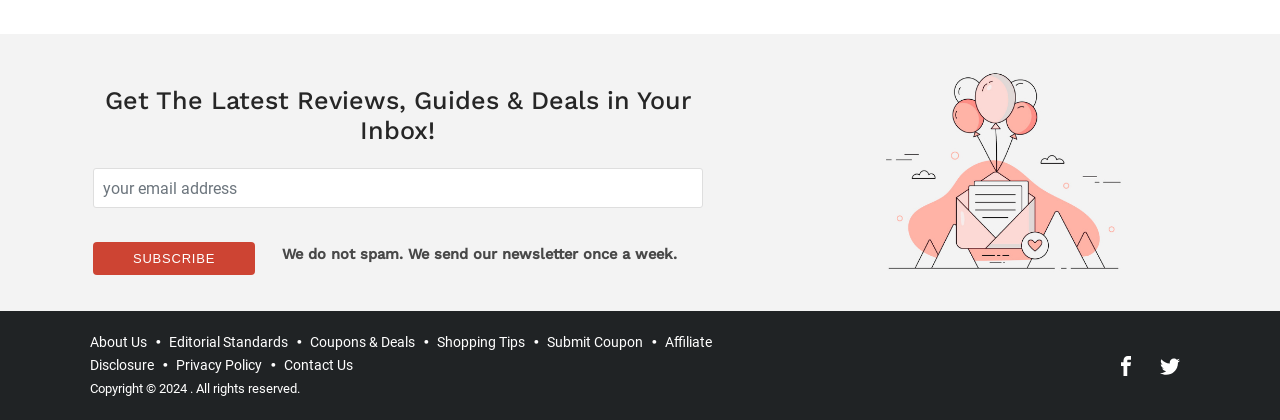How often is the newsletter sent?
From the screenshot, provide a brief answer in one word or phrase.

Once a week